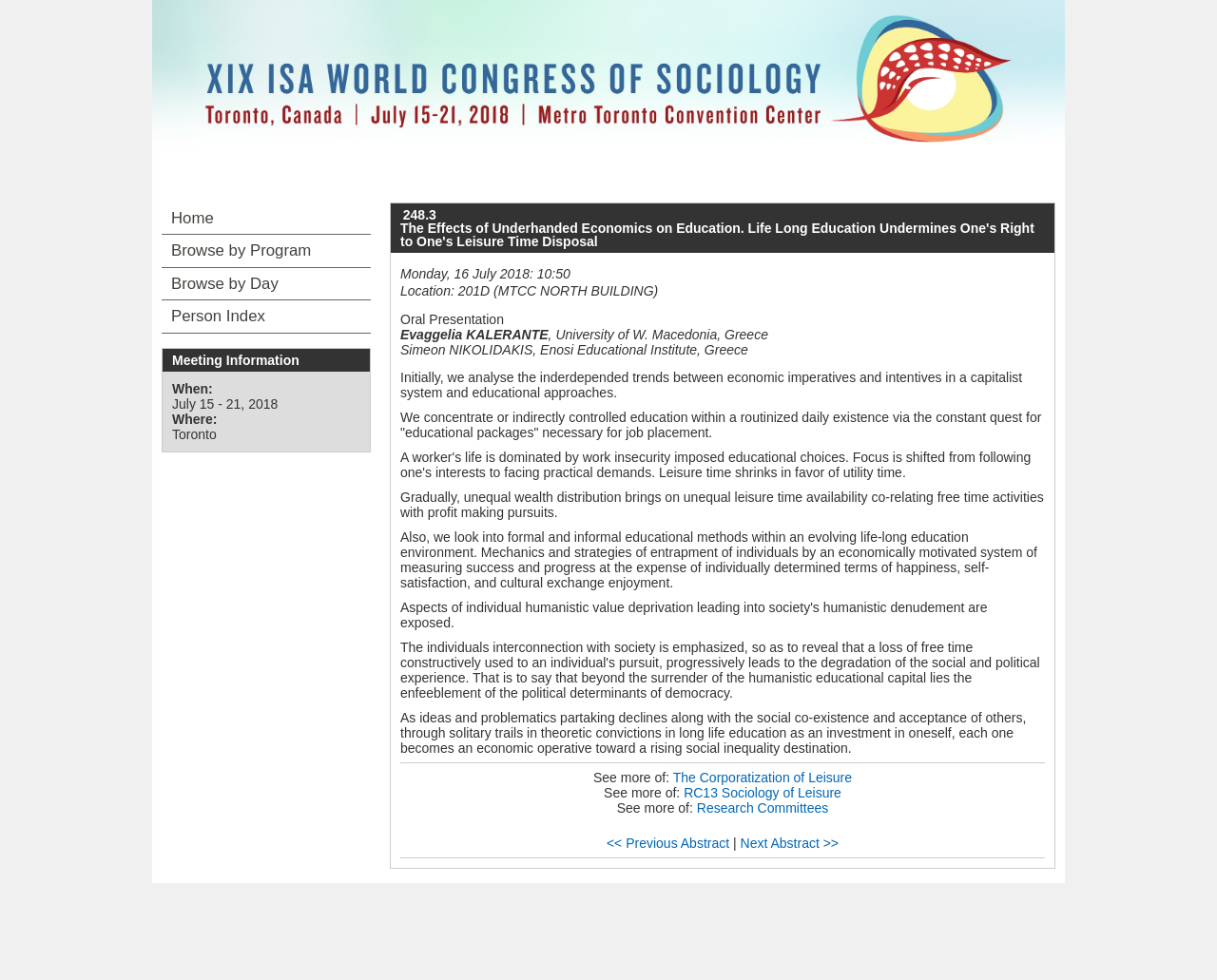Please identify the bounding box coordinates of the element's region that needs to be clicked to fulfill the following instruction: "Browse by program". The bounding box coordinates should consist of four float numbers between 0 and 1, i.e., [left, top, right, bottom].

[0.133, 0.24, 0.305, 0.272]